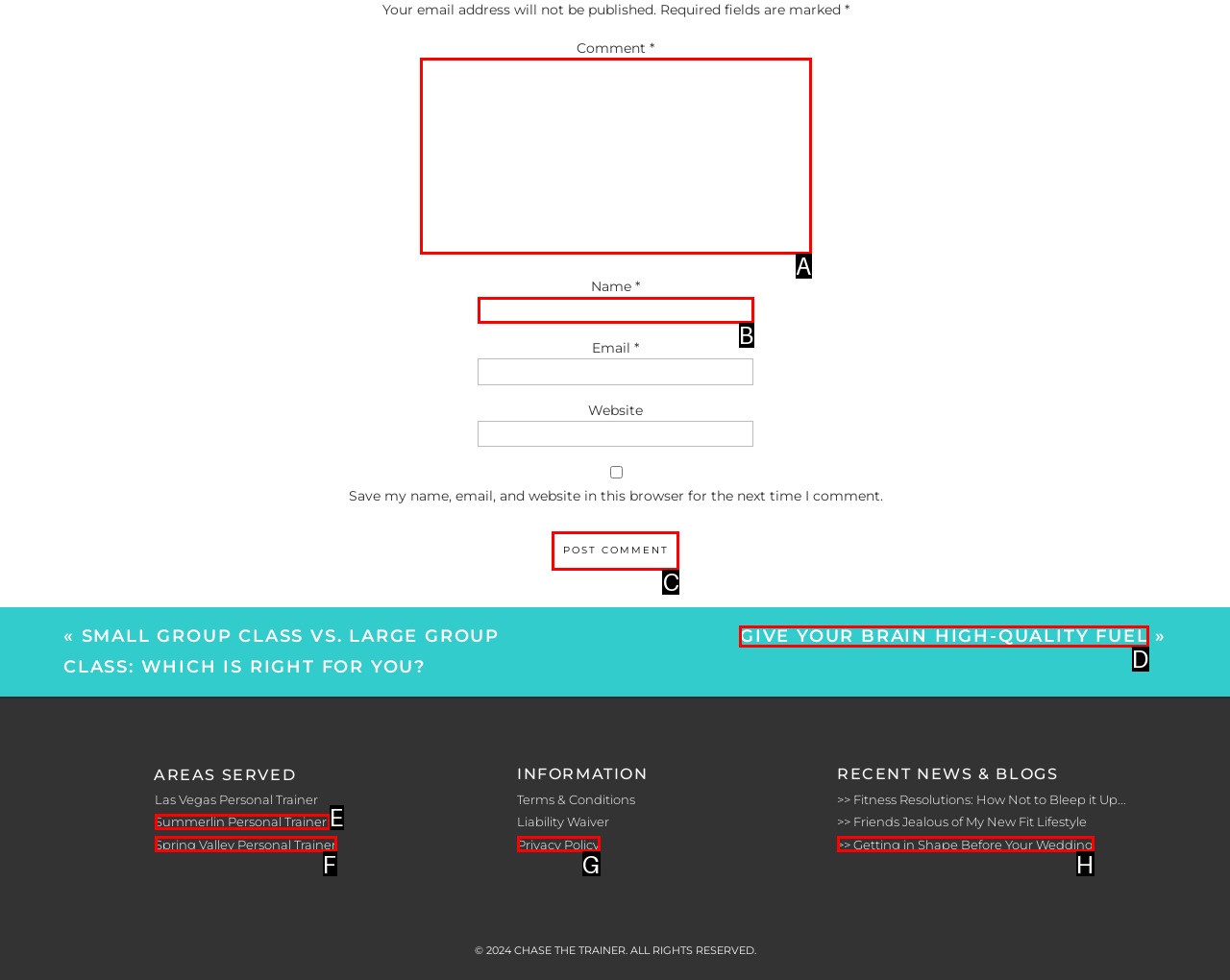Determine which option matches the element description: name="submit" value="Post Comment"
Reply with the letter of the appropriate option from the options provided.

C